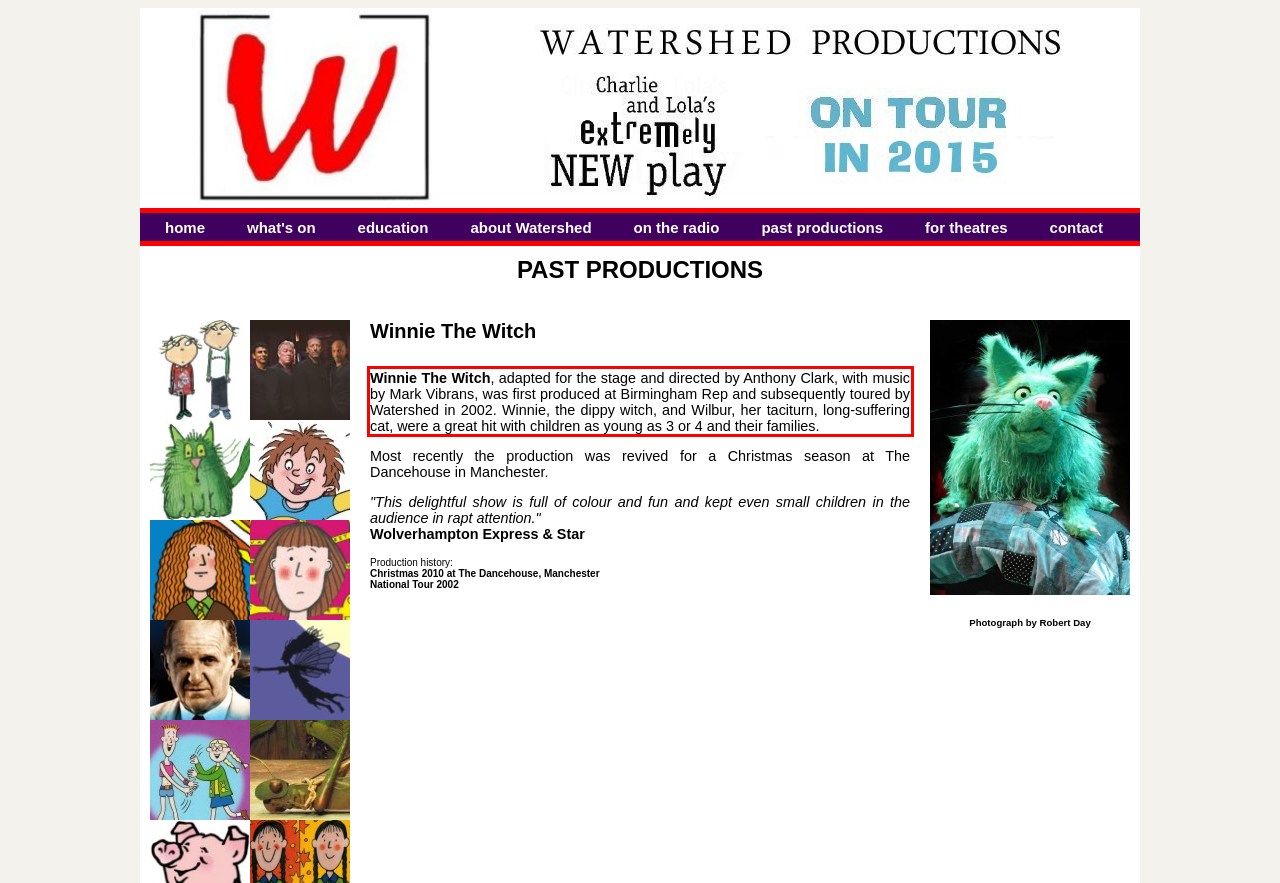The screenshot provided shows a webpage with a red bounding box. Apply OCR to the text within this red bounding box and provide the extracted content.

Winnie The Witch, adapted for the stage and directed by Anthony Clark, with music by Mark Vibrans, was first produced at Birmingham Rep and subsequently toured by Watershed in 2002. Winnie, the dippy witch, and Wilbur, her taciturn, long-suffering cat, were a great hit with children as young as 3 or 4 and their families.